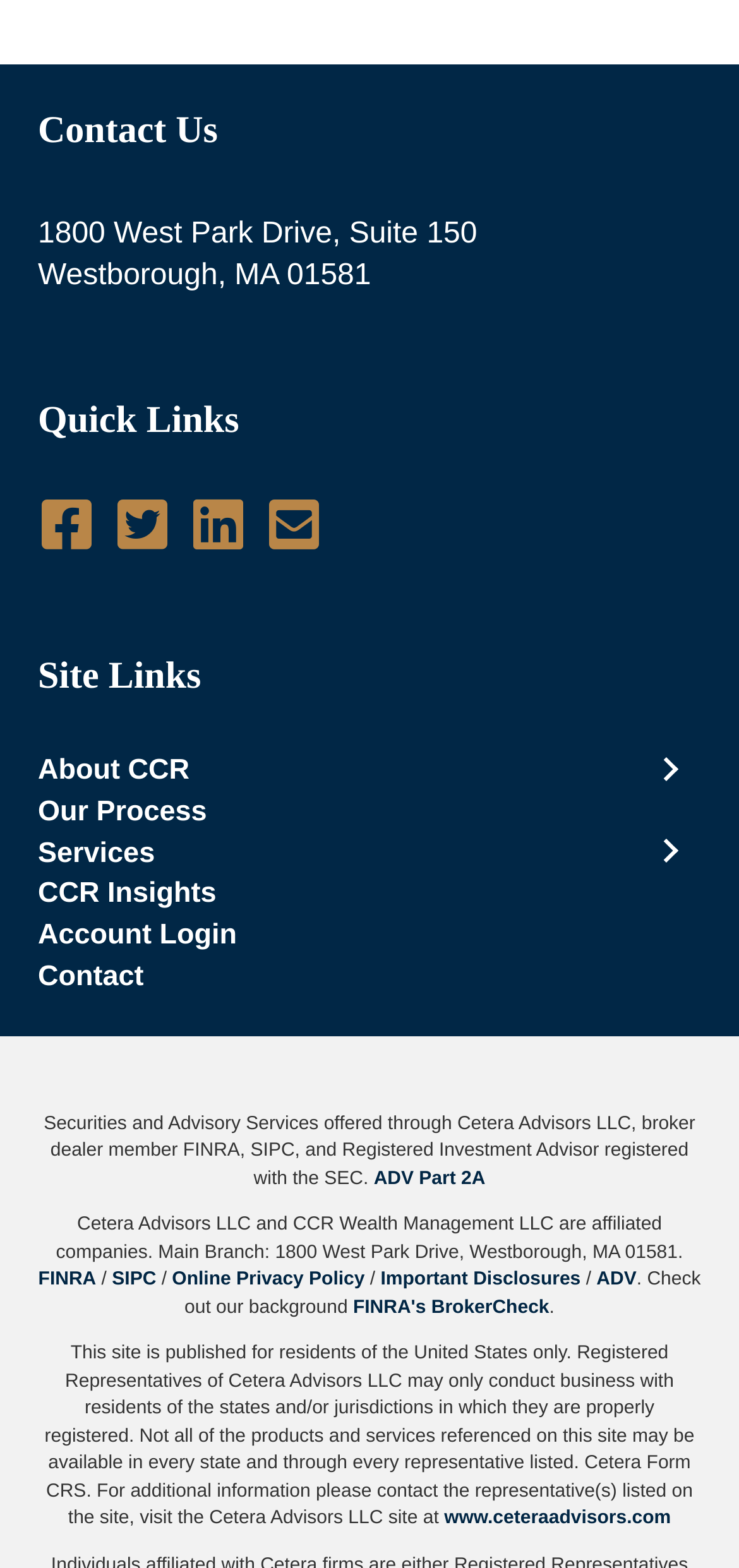Extract the bounding box coordinates for the HTML element that matches this description: "aria-label="Go to https://www.facebook.com/pages/CCR-Wealth-Management-LLC/619950724712060"". The coordinates should be four float numbers between 0 and 1, i.e., [left, top, right, bottom].

[0.051, 0.31, 0.128, 0.348]